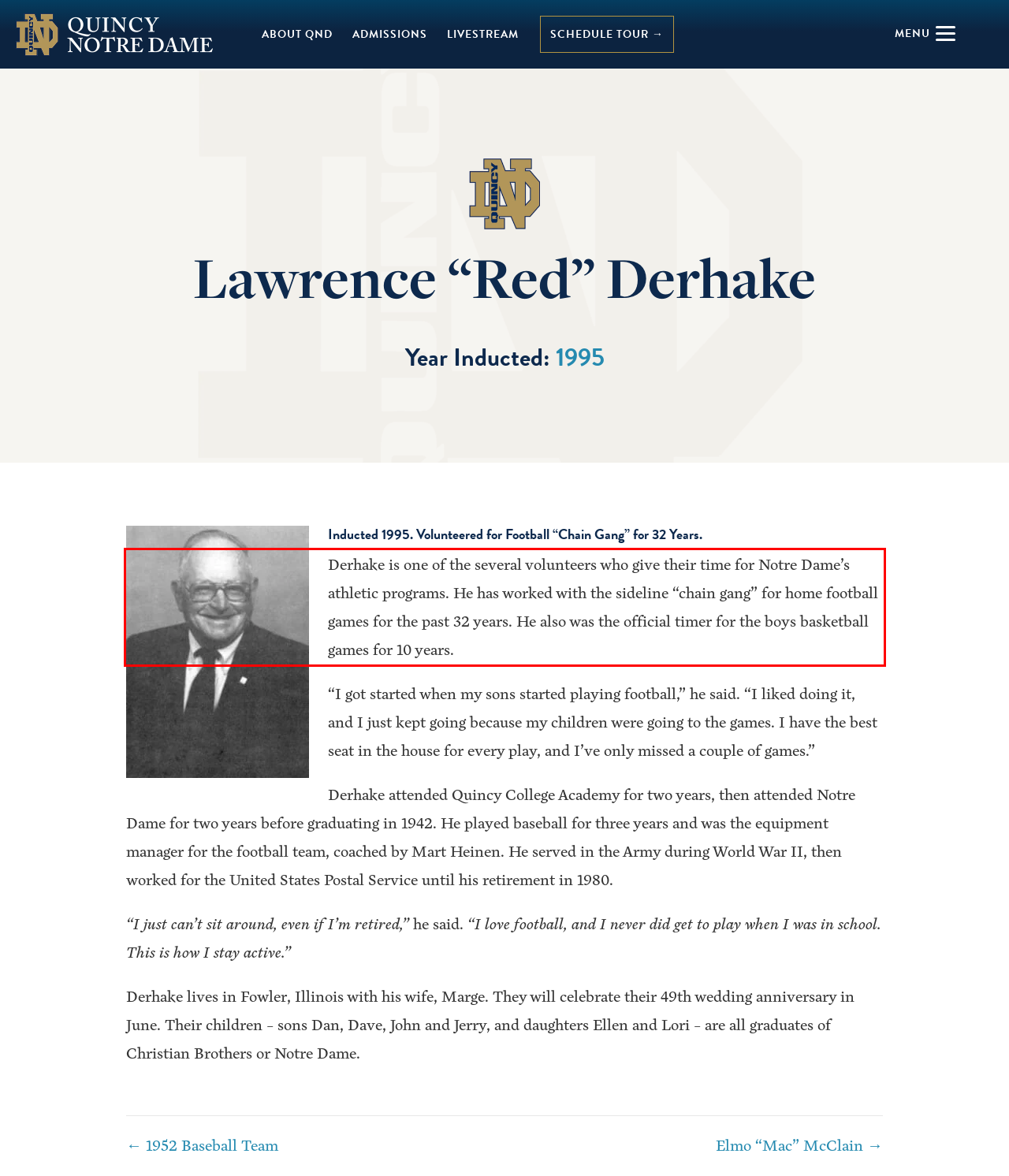Please perform OCR on the text within the red rectangle in the webpage screenshot and return the text content.

Derhake is one of the several volunteers who give their time for Notre Dame’s athletic programs. He has worked with the sideline “chain gang” for home football games for the past 32 years. He also was the official timer for the boys basketball games for 10 years.